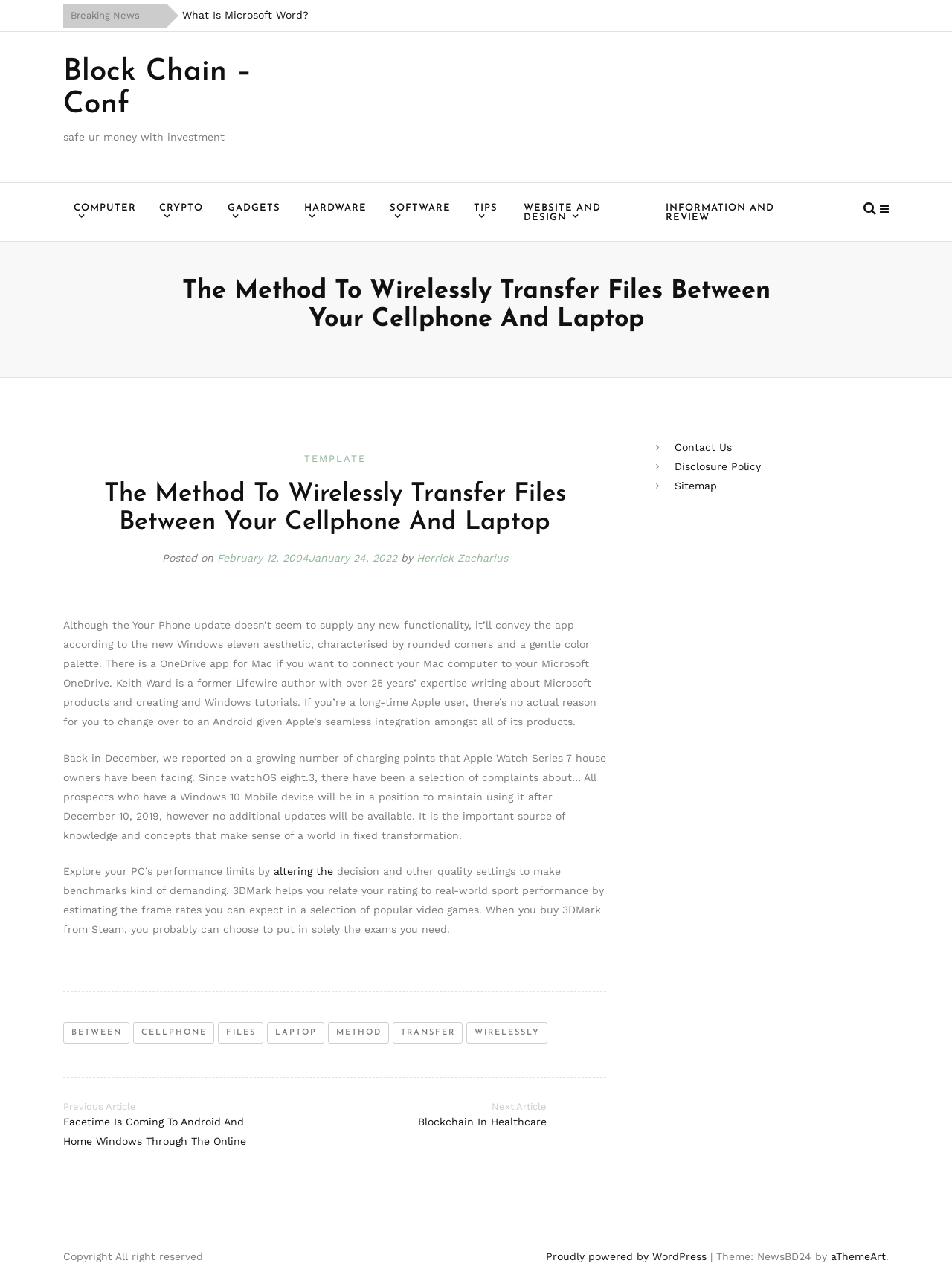Highlight the bounding box of the UI element that corresponds to this description: "Herrick Zacharius".

[0.437, 0.436, 0.533, 0.445]